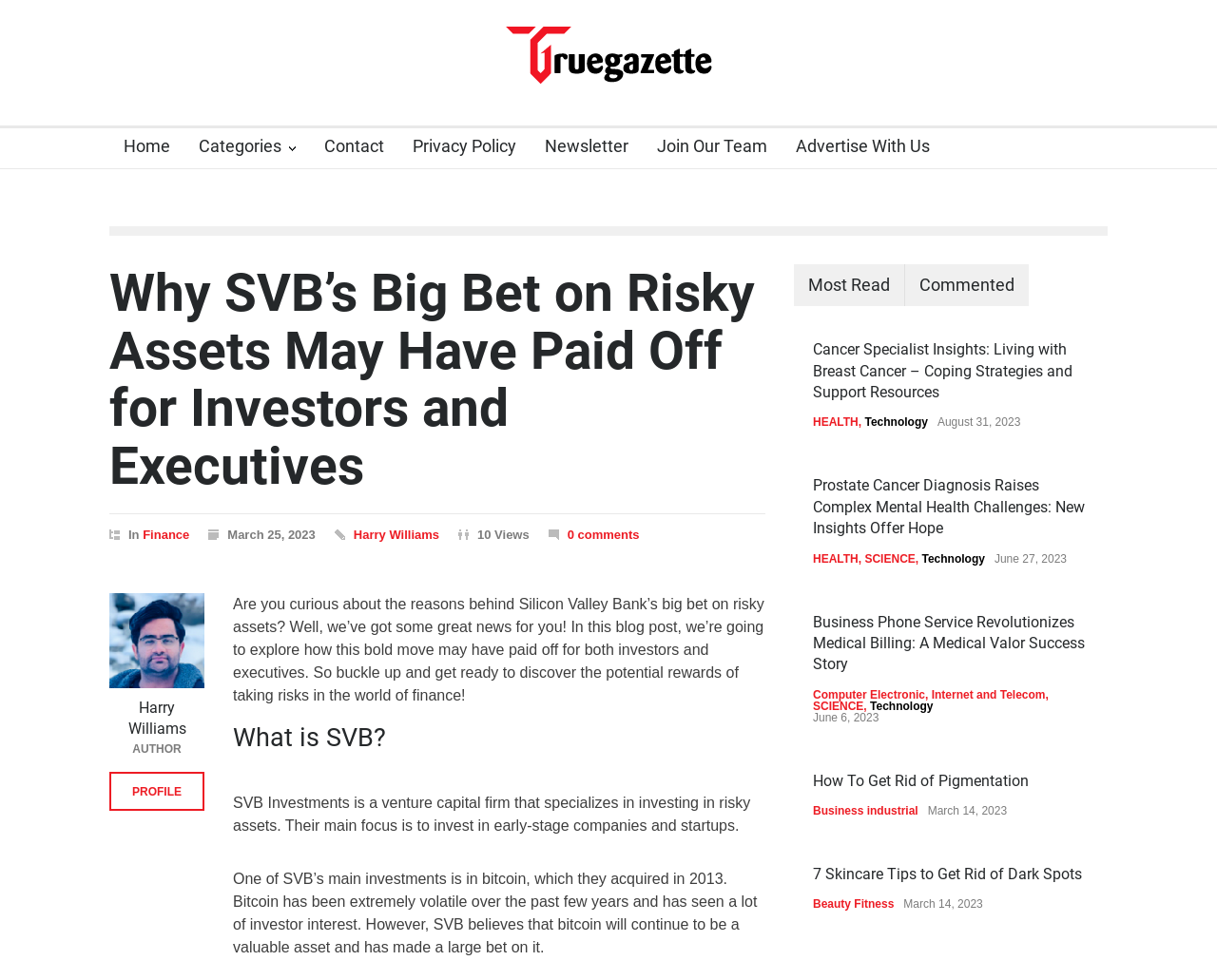Determine the bounding box coordinates for the region that must be clicked to execute the following instruction: "Click on the 'Home' link".

[0.09, 0.131, 0.14, 0.173]